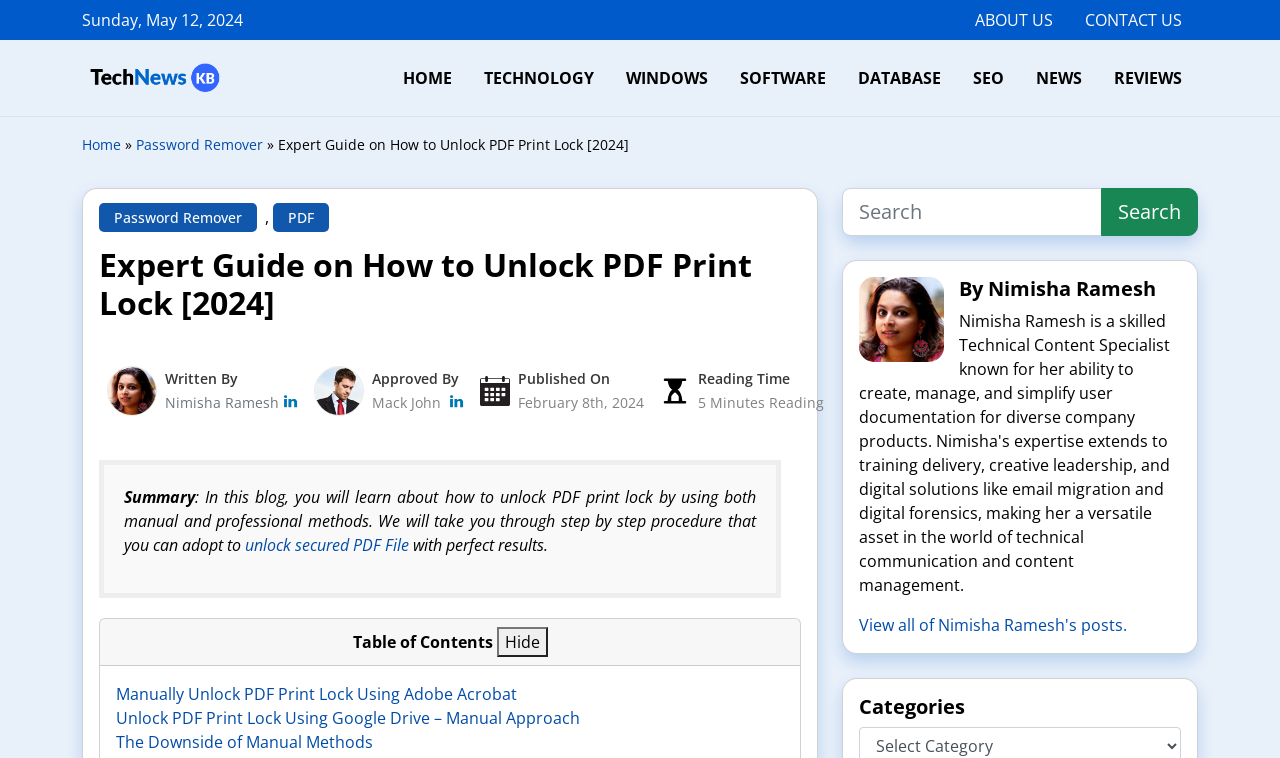Please specify the bounding box coordinates of the area that should be clicked to accomplish the following instruction: "Click on the link to Manually Unlock PDF Print Lock Using Adobe Acrobat". The coordinates should consist of four float numbers between 0 and 1, i.e., [left, top, right, bottom].

[0.091, 0.901, 0.404, 0.93]